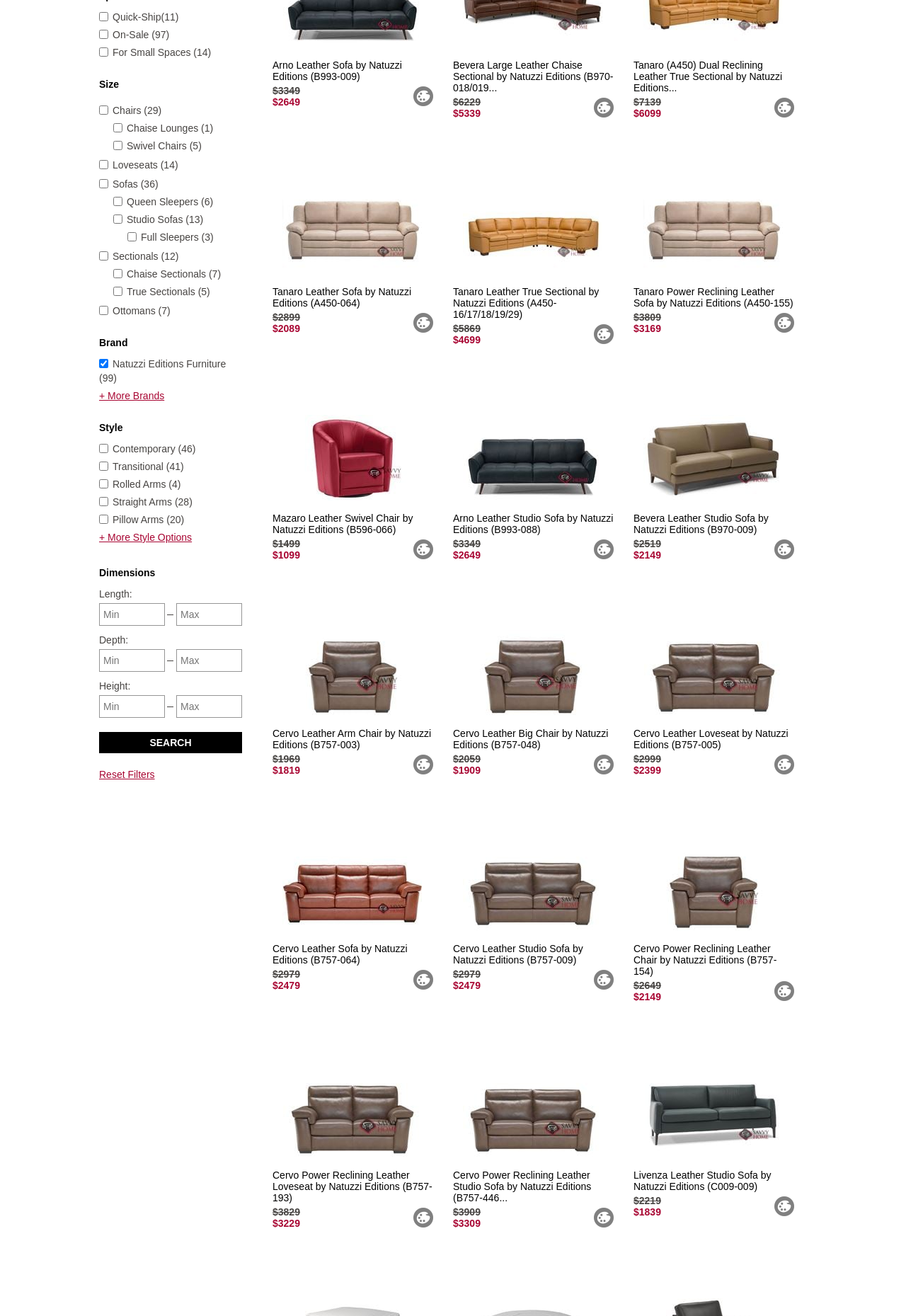Determine the bounding box coordinates (top-left x, top-left y, bottom-right x, bottom-right y) of the UI element described in the following text: parent_node: Reset Filters value="Search"

[0.109, 0.556, 0.267, 0.572]